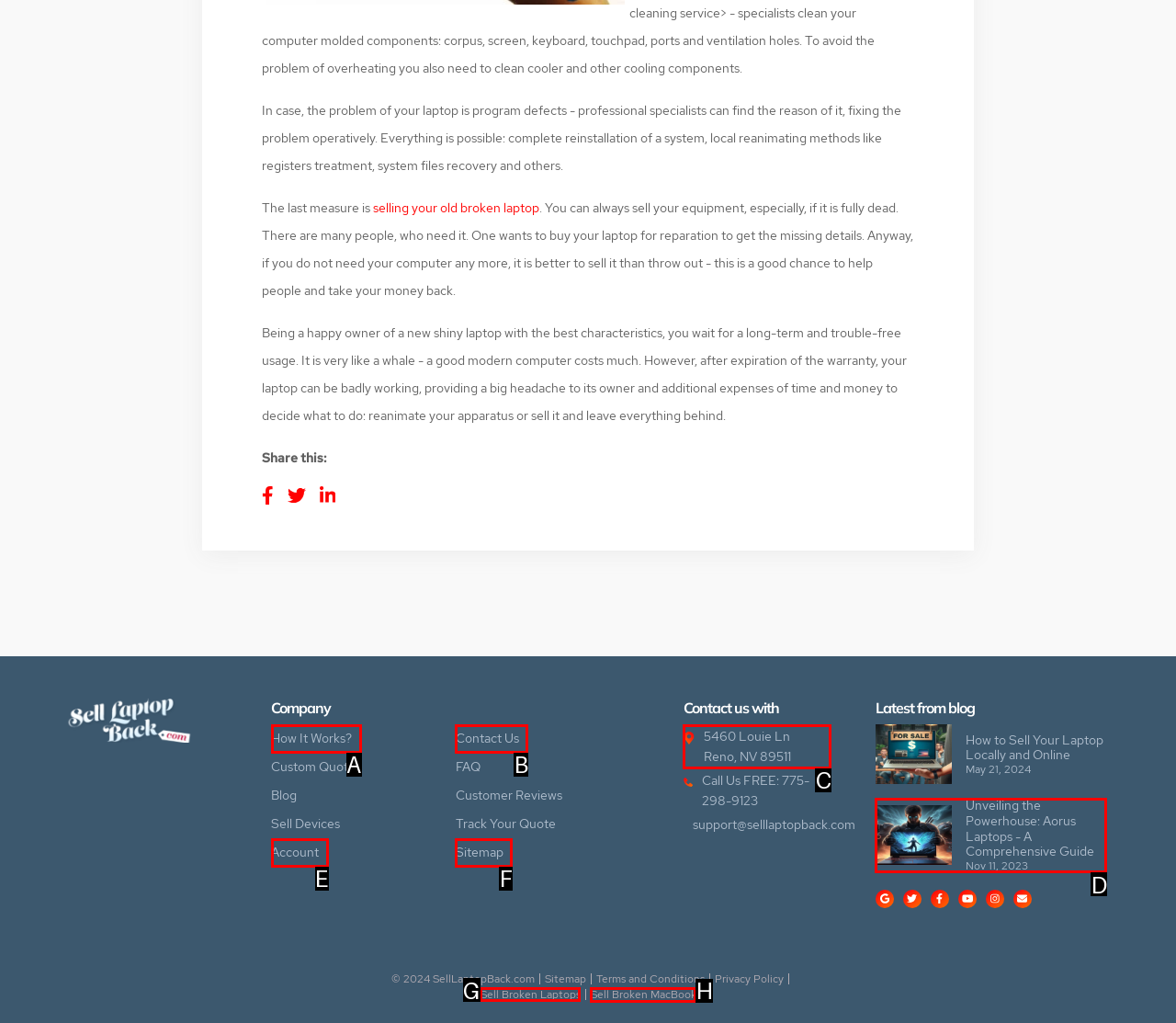Select the appropriate letter to fulfill the given instruction: Click on 'Sell Broken Laptops'
Provide the letter of the correct option directly.

G